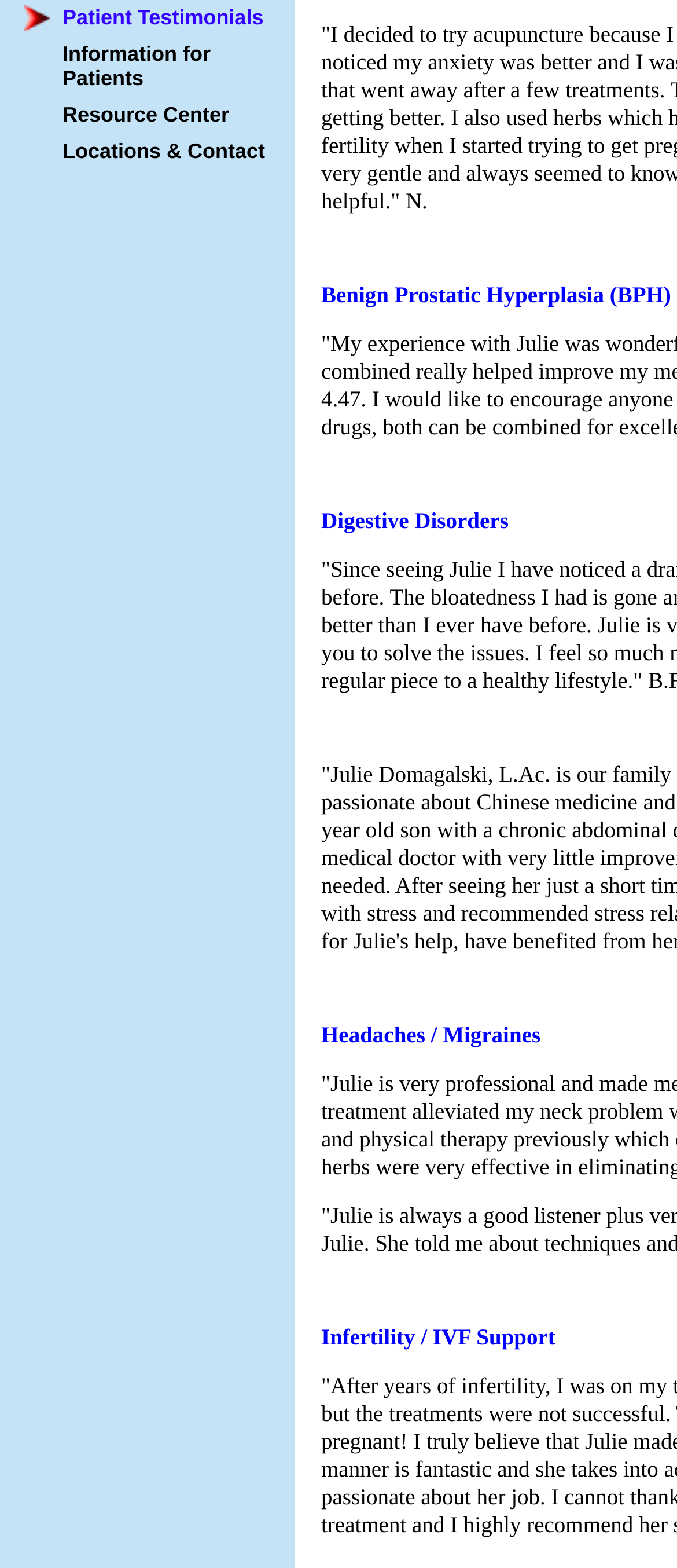Please find the bounding box coordinates (top-left x, top-left y, bottom-right x, bottom-right y) in the screenshot for the UI element described as follows: Locations & Contact

[0.036, 0.085, 0.4, 0.109]